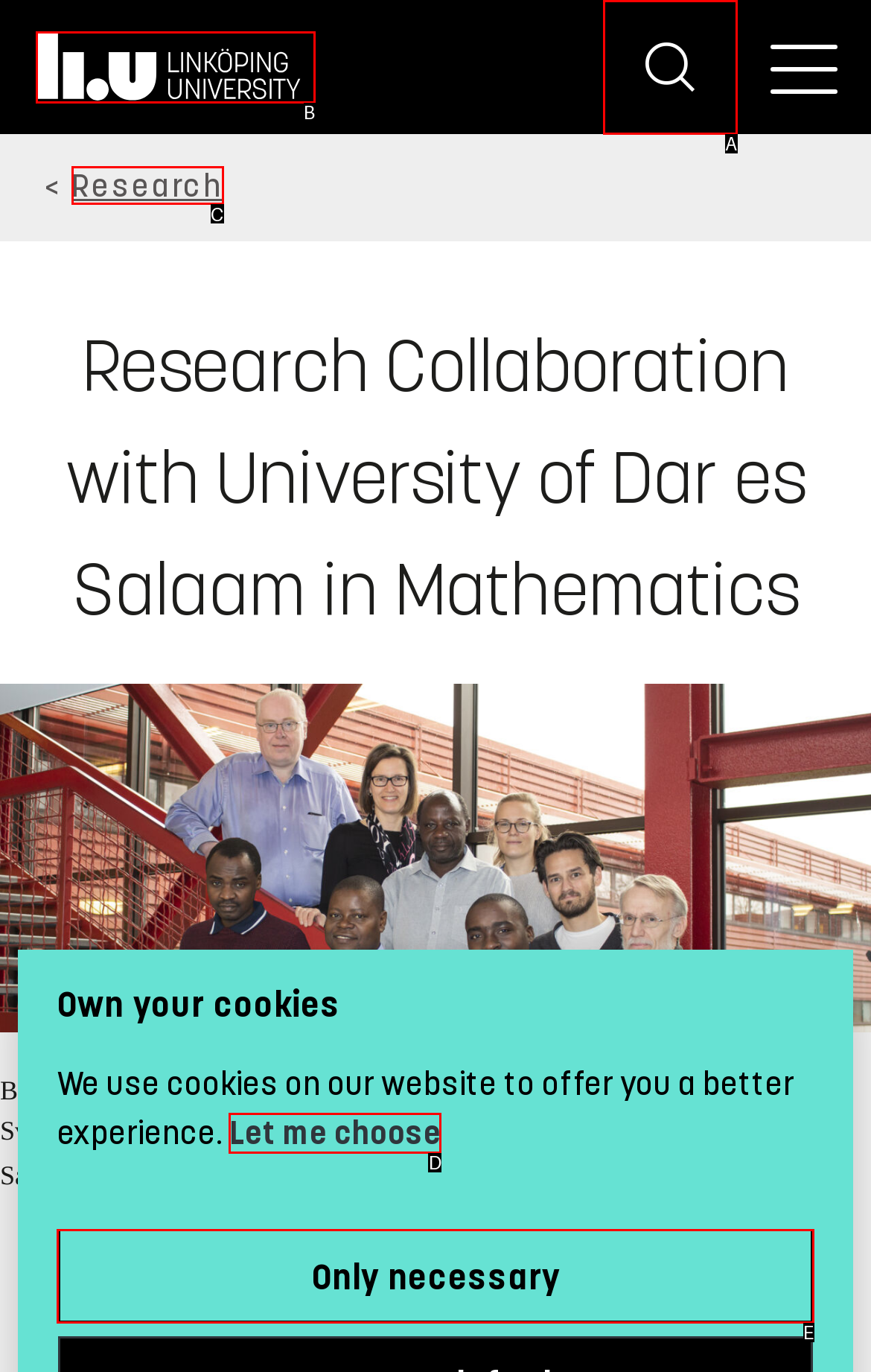Tell me which one HTML element best matches the description: parent_node: Testiwiki WWW name="q"
Answer with the option's letter from the given choices directly.

None